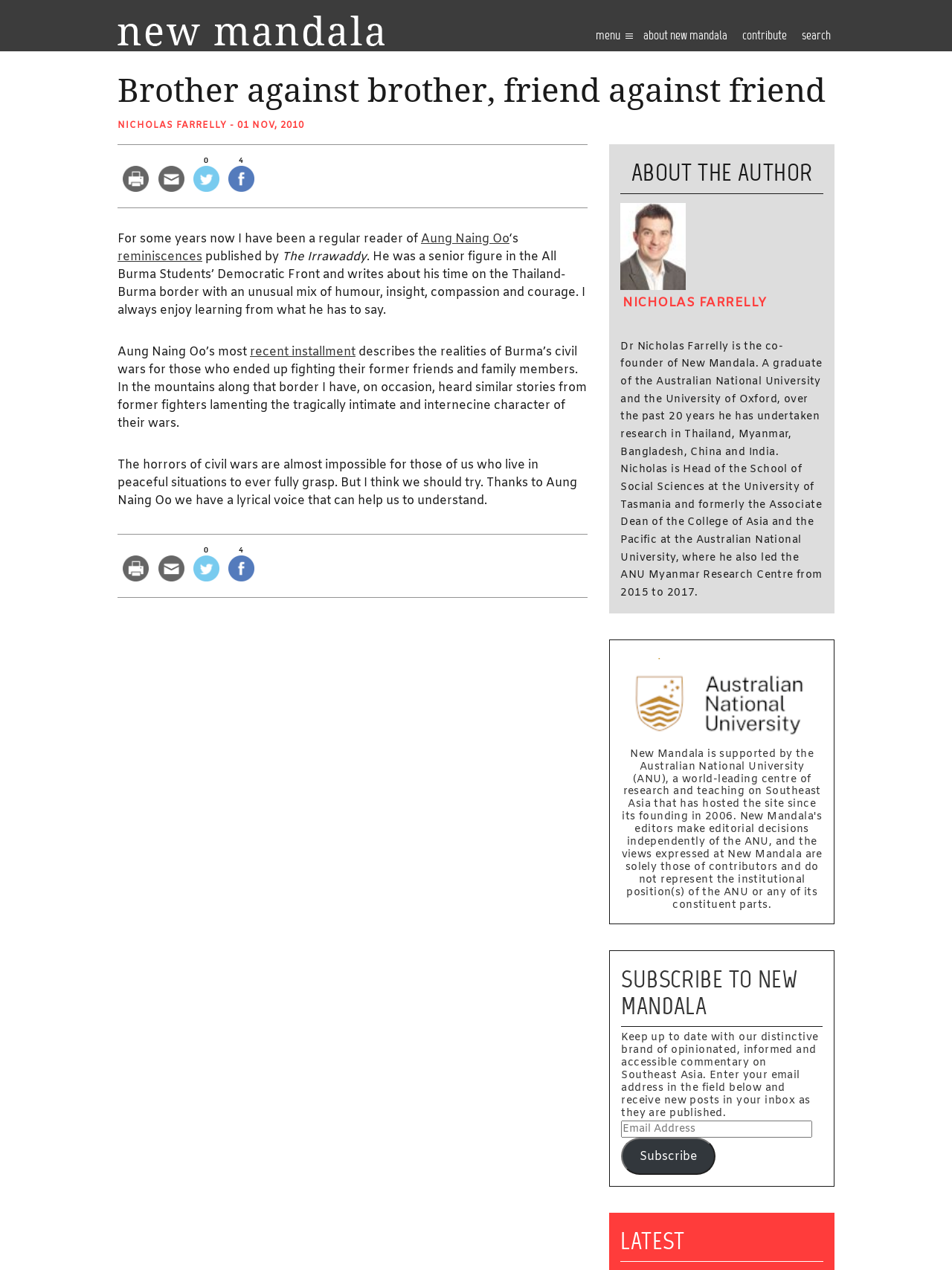What is the name of the author of the article?
Identify the answer in the screenshot and reply with a single word or phrase.

NICHOLAS FARRELLY